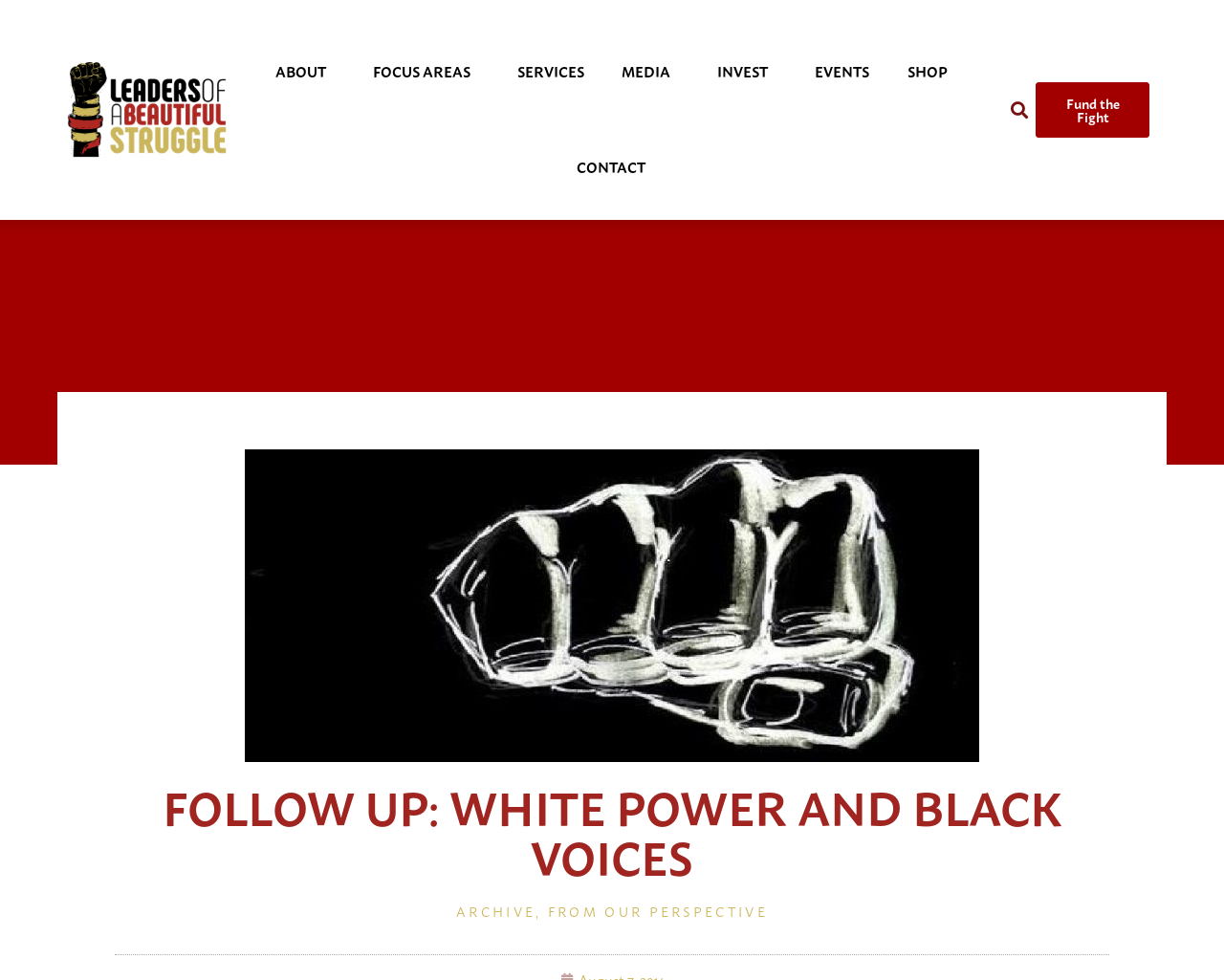Could you determine the bounding box coordinates of the clickable element to complete the instruction: "go to ABOUT page"? Provide the coordinates as four float numbers between 0 and 1, i.e., [left, top, right, bottom].

[0.209, 0.025, 0.289, 0.122]